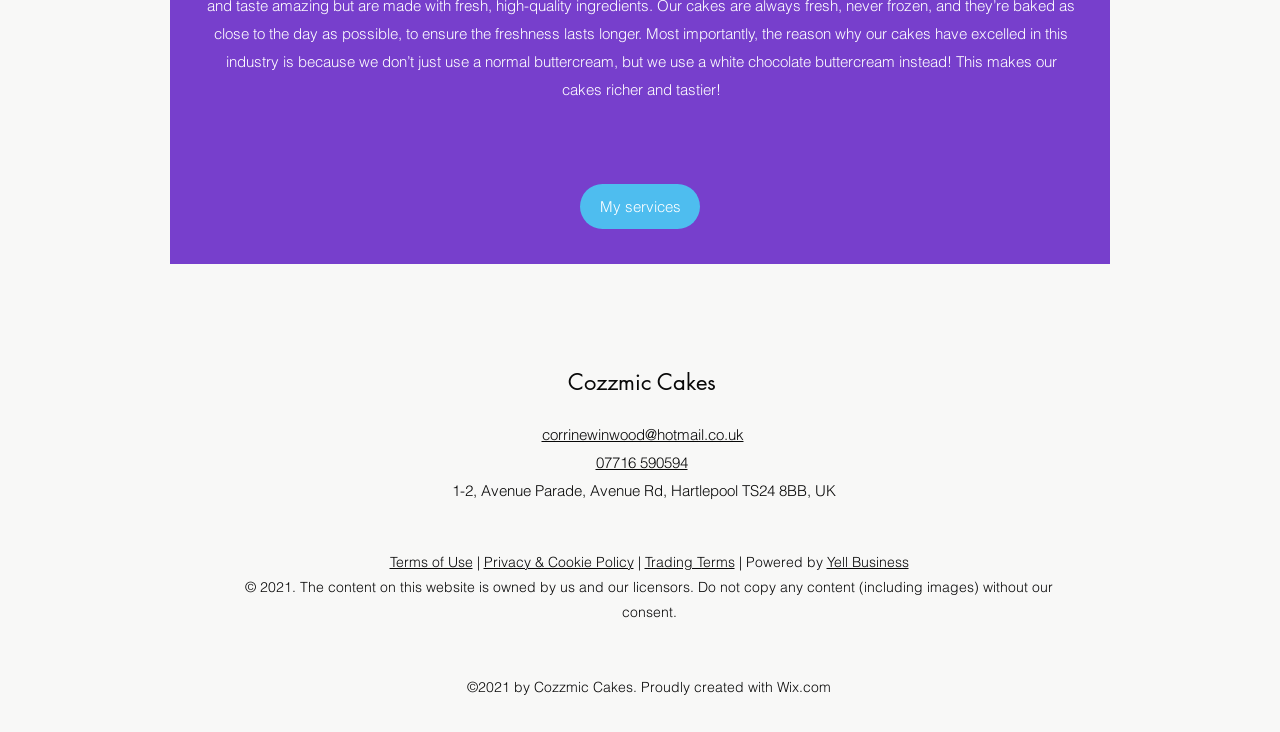Answer the question using only one word or a concise phrase: What is the website powered by?

Wix.com